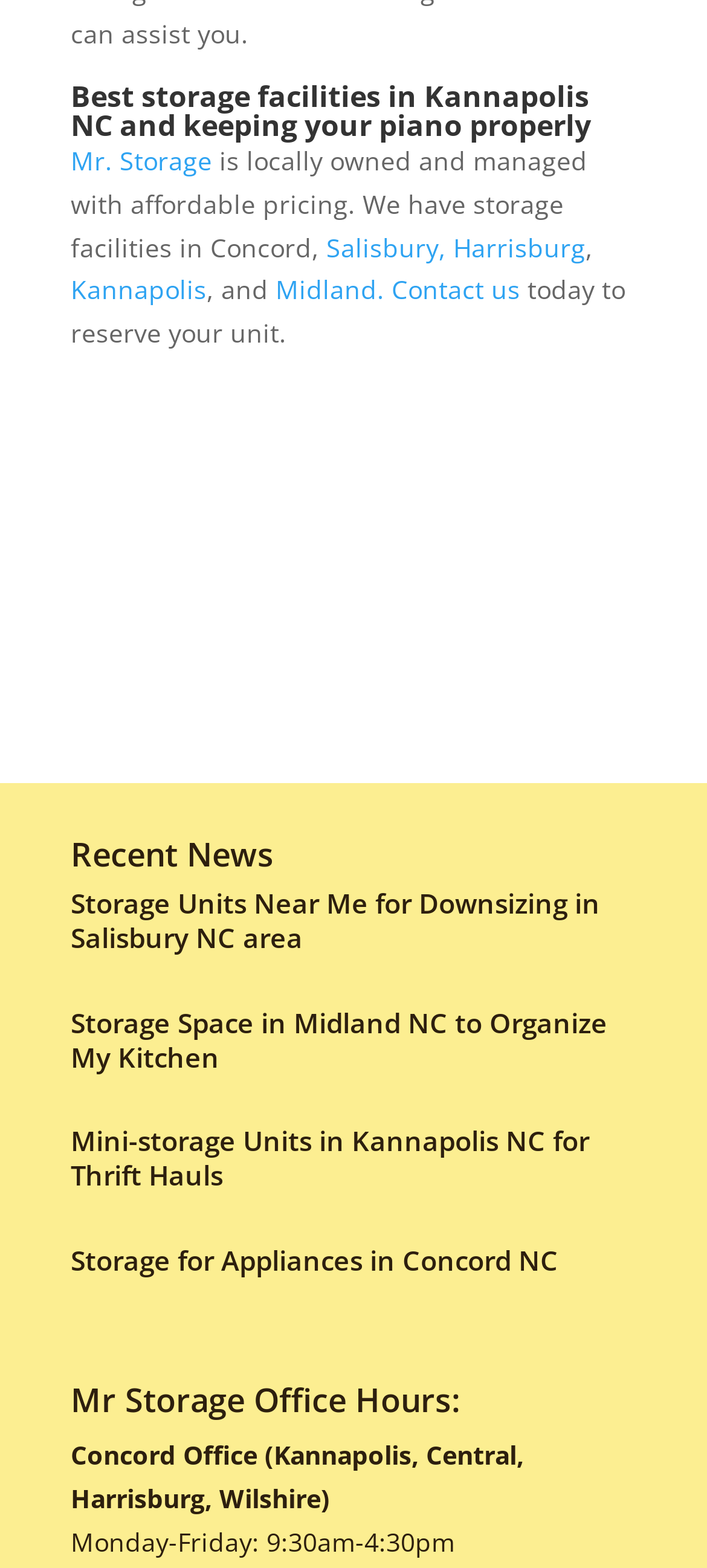How can I contact Mr. Storage?
Look at the webpage screenshot and answer the question with a detailed explanation.

The contact information can be found in the top section of the webpage, where it says 'Contact us' in a link format, which suggests that clicking on it will provide a way to contact Mr. Storage.